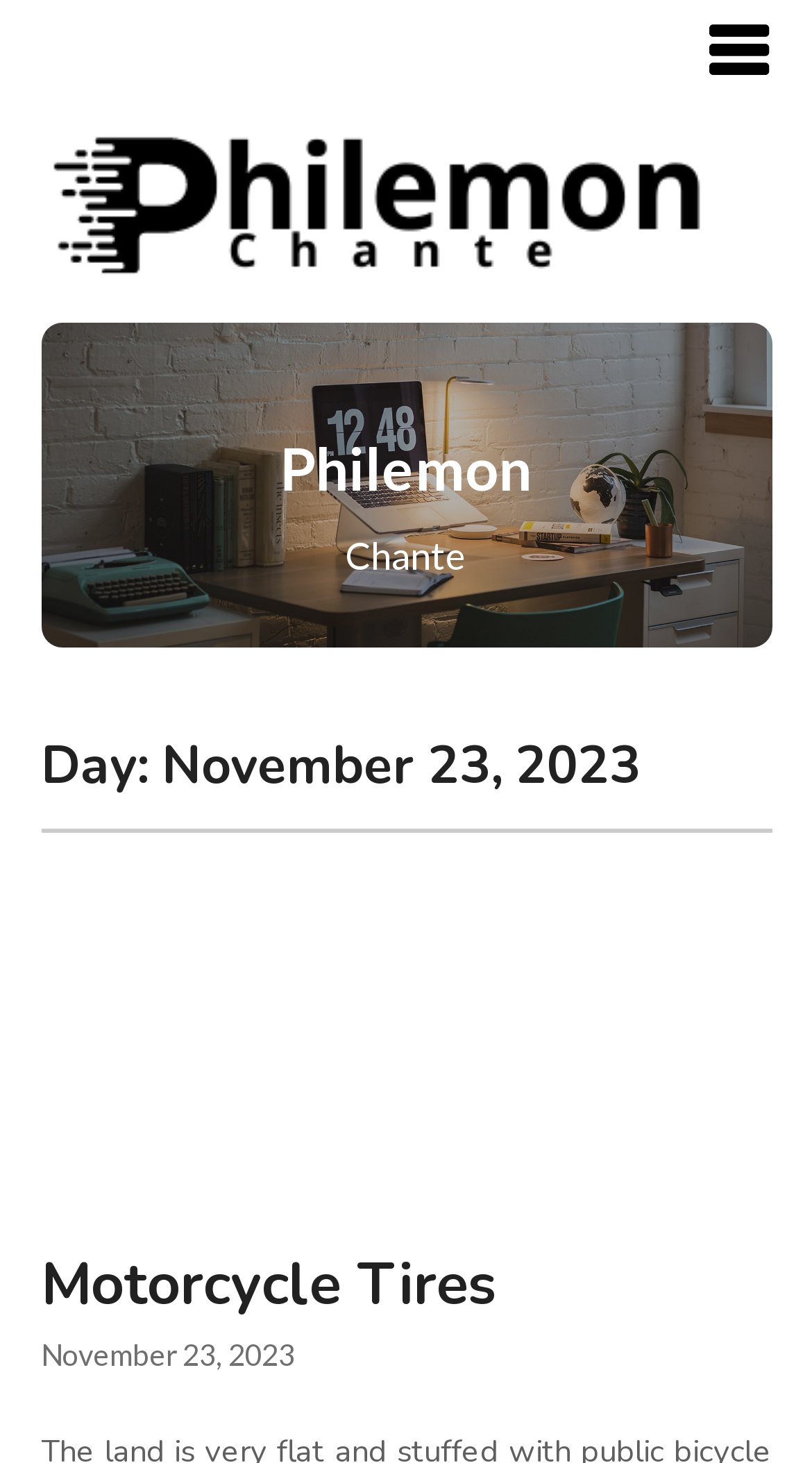Using the details in the image, give a detailed response to the question below:
What is the icon shown on the top right corner of the webpage?

I found the icon 'uf0c9' mentioned in the link element with bounding box coordinates [0.873, 0.0, 0.95, 0.071], which is located at the top right corner of the webpage.